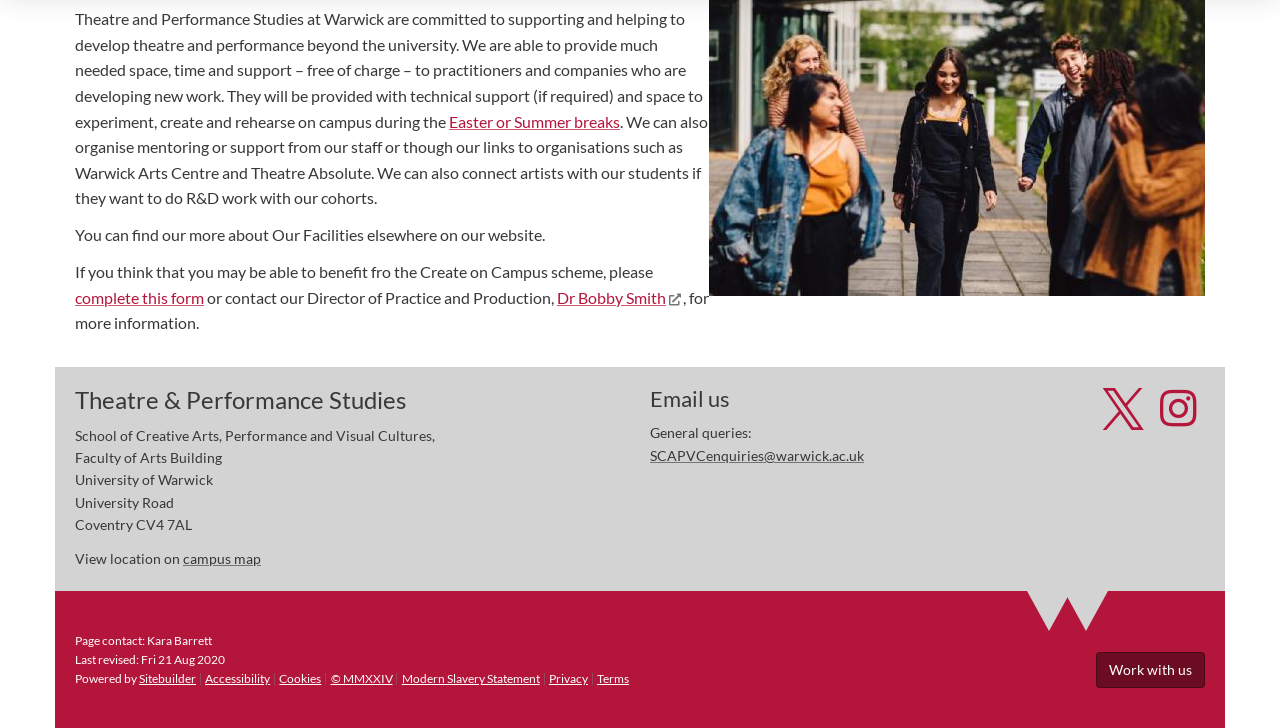Please specify the bounding box coordinates of the area that should be clicked to accomplish the following instruction: "learn more about Easter or Summer breaks". The coordinates should consist of four float numbers between 0 and 1, i.e., [left, top, right, bottom].

[0.351, 0.153, 0.484, 0.179]